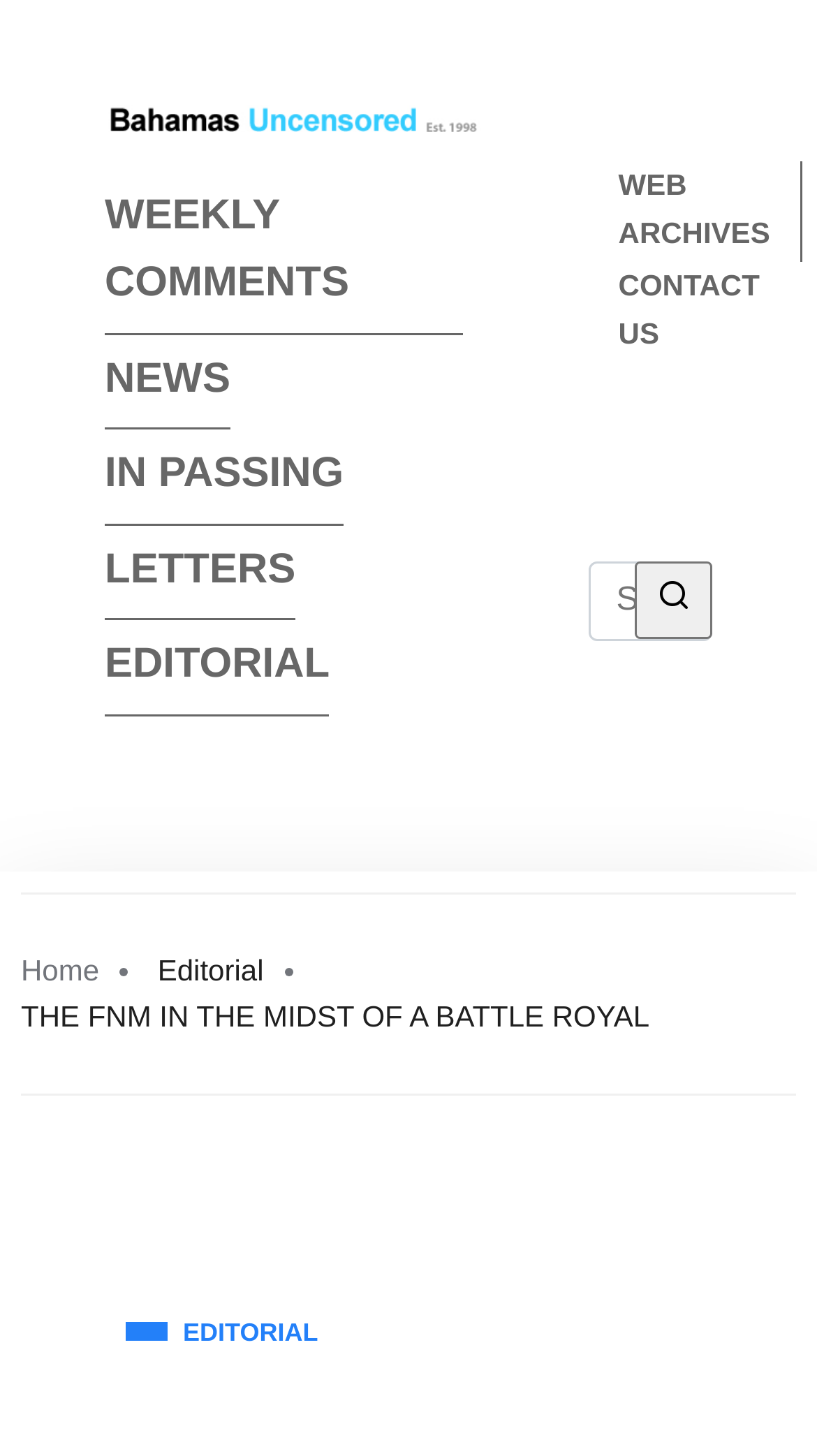Please specify the bounding box coordinates of the clickable region necessary for completing the following instruction: "visit editorial page". The coordinates must consist of four float numbers between 0 and 1, i.e., [left, top, right, bottom].

[0.154, 0.902, 0.389, 0.93]